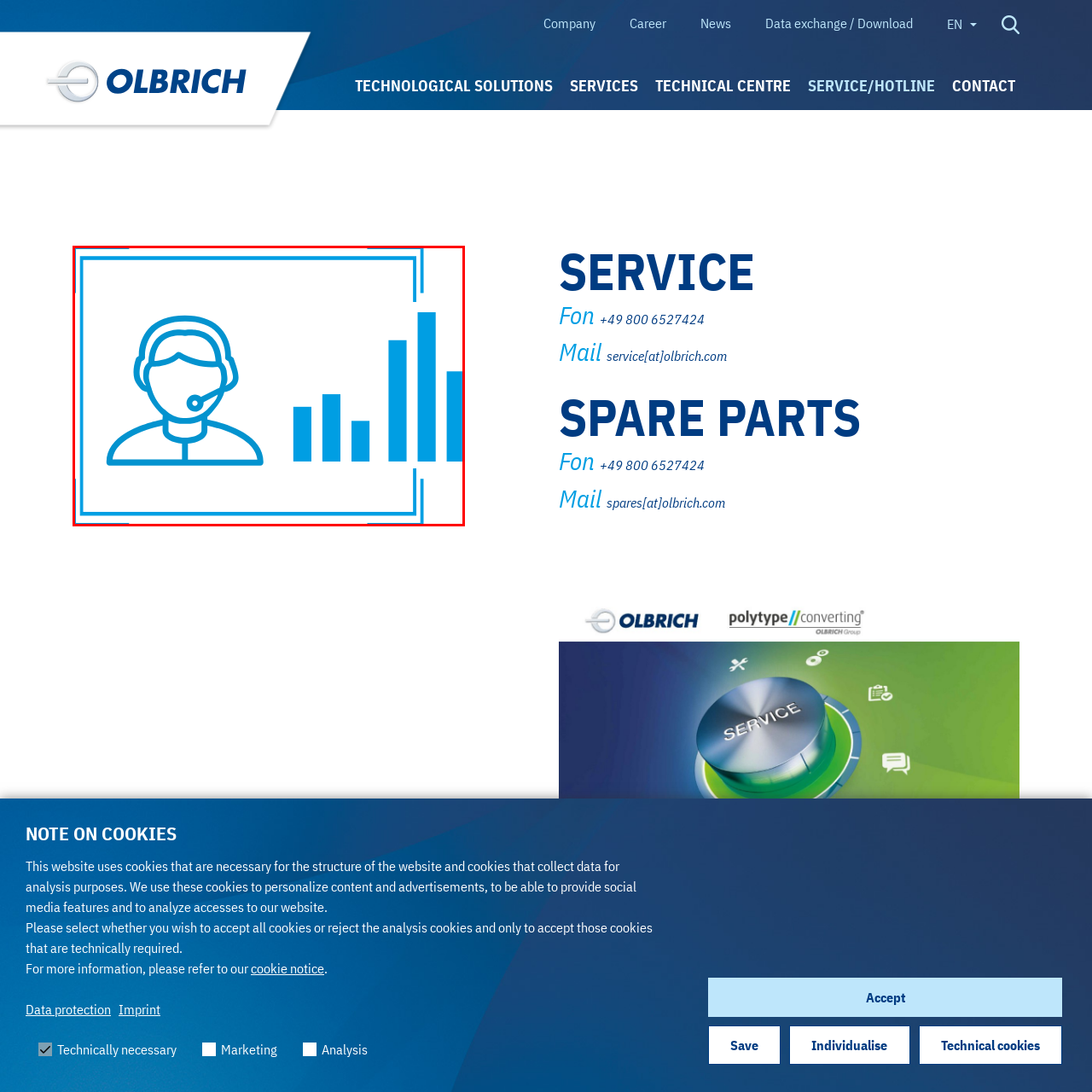What do the vertical bars represent? Study the image bordered by the red bounding box and answer briefly using a single word or a phrase.

Data or analytics